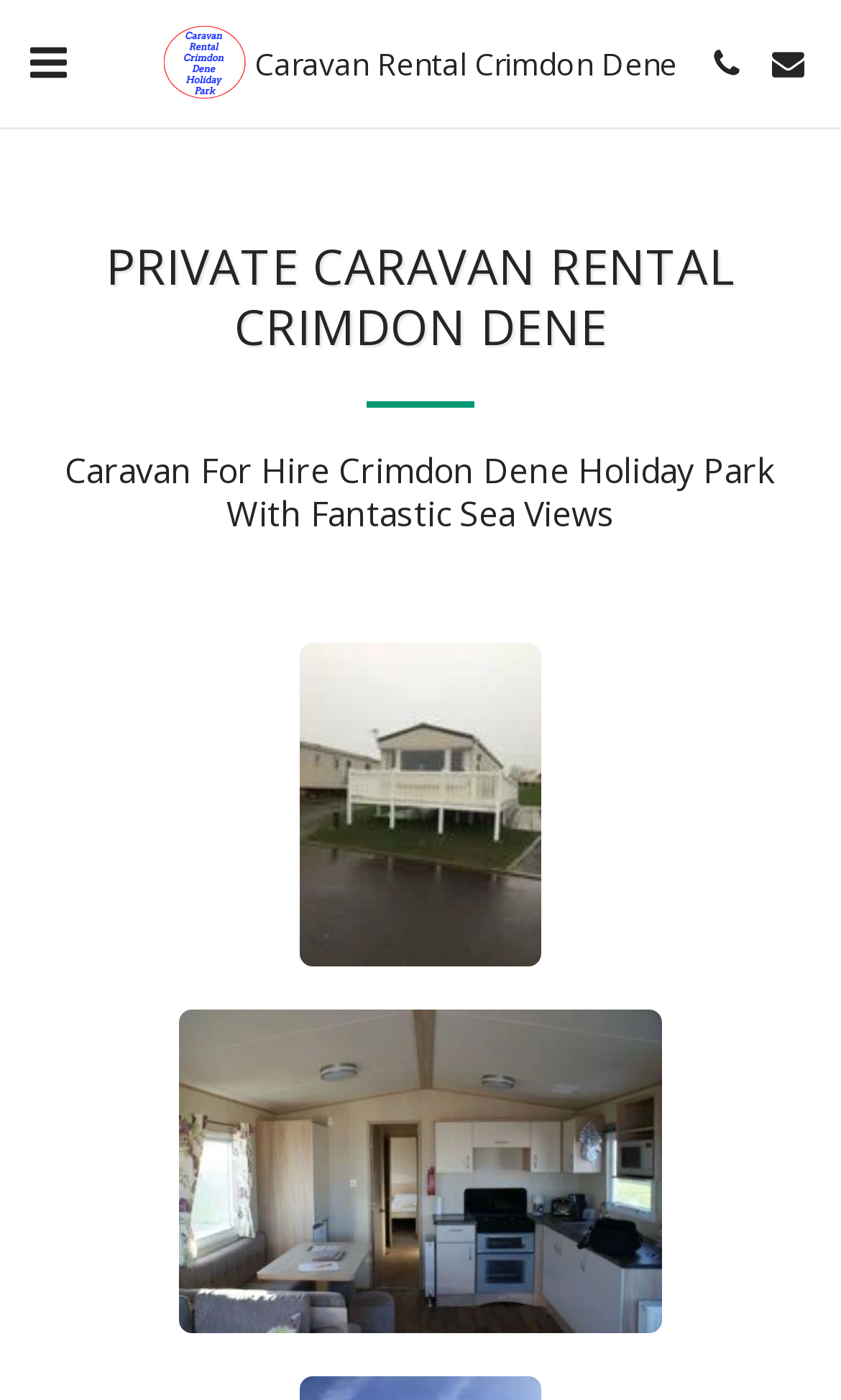Find the headline of the webpage and generate its text content.

PRIVATE CARAVAN RENTAL CRIMDON DENE